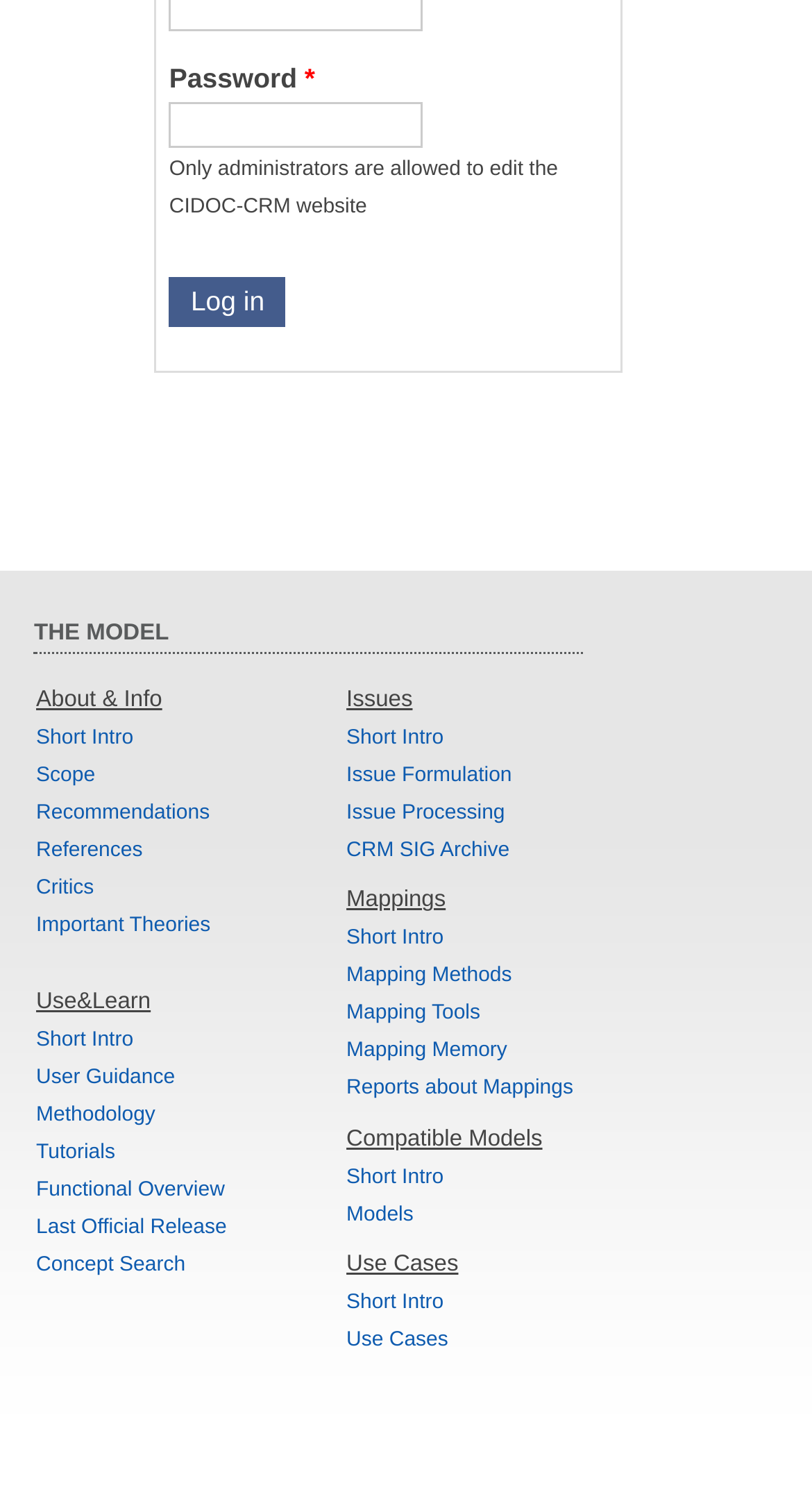Using the description: "Short Intro", determine the UI element's bounding box coordinates. Ensure the coordinates are in the format of four float numbers between 0 and 1, i.e., [left, top, right, bottom].

[0.427, 0.773, 0.553, 0.788]